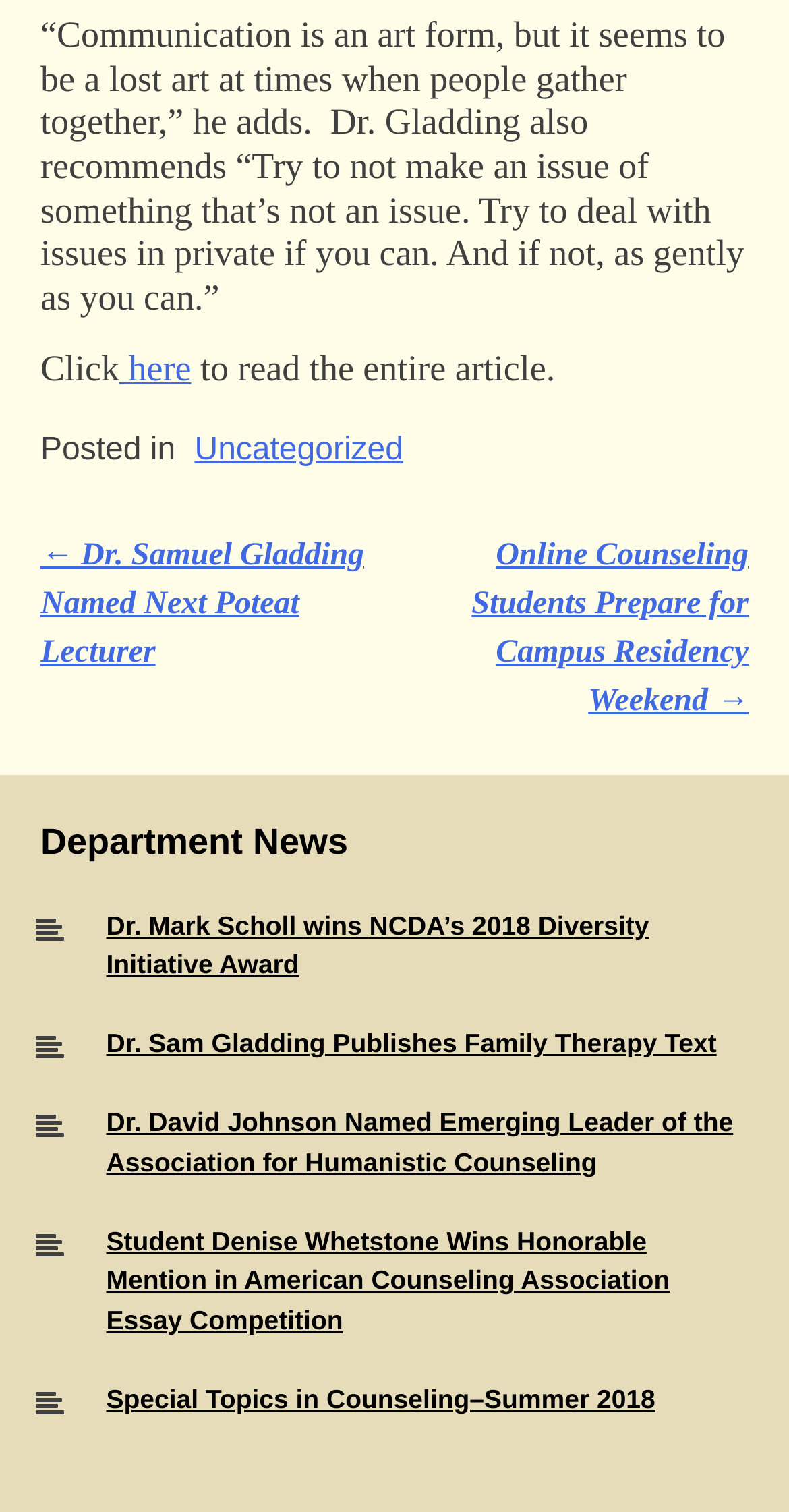Please identify the bounding box coordinates of the element that needs to be clicked to perform the following instruction: "Read the entire article".

[0.151, 0.23, 0.242, 0.257]